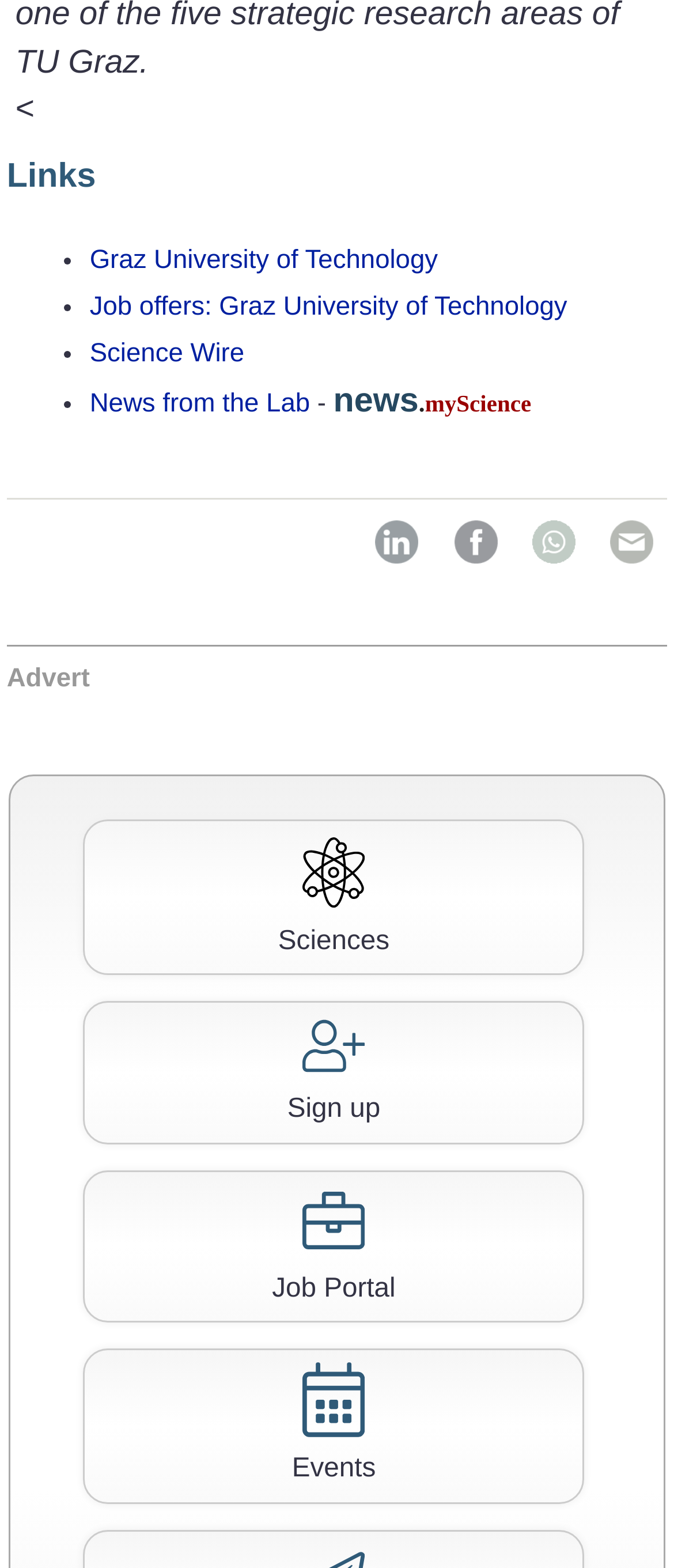Identify the coordinates of the bounding box for the element described below: "alt="LinkedIn" title="Share on LinkedIn"". Return the coordinates as four float numbers between 0 and 1: [left, top, right, bottom].

[0.54, 0.324, 0.64, 0.375]